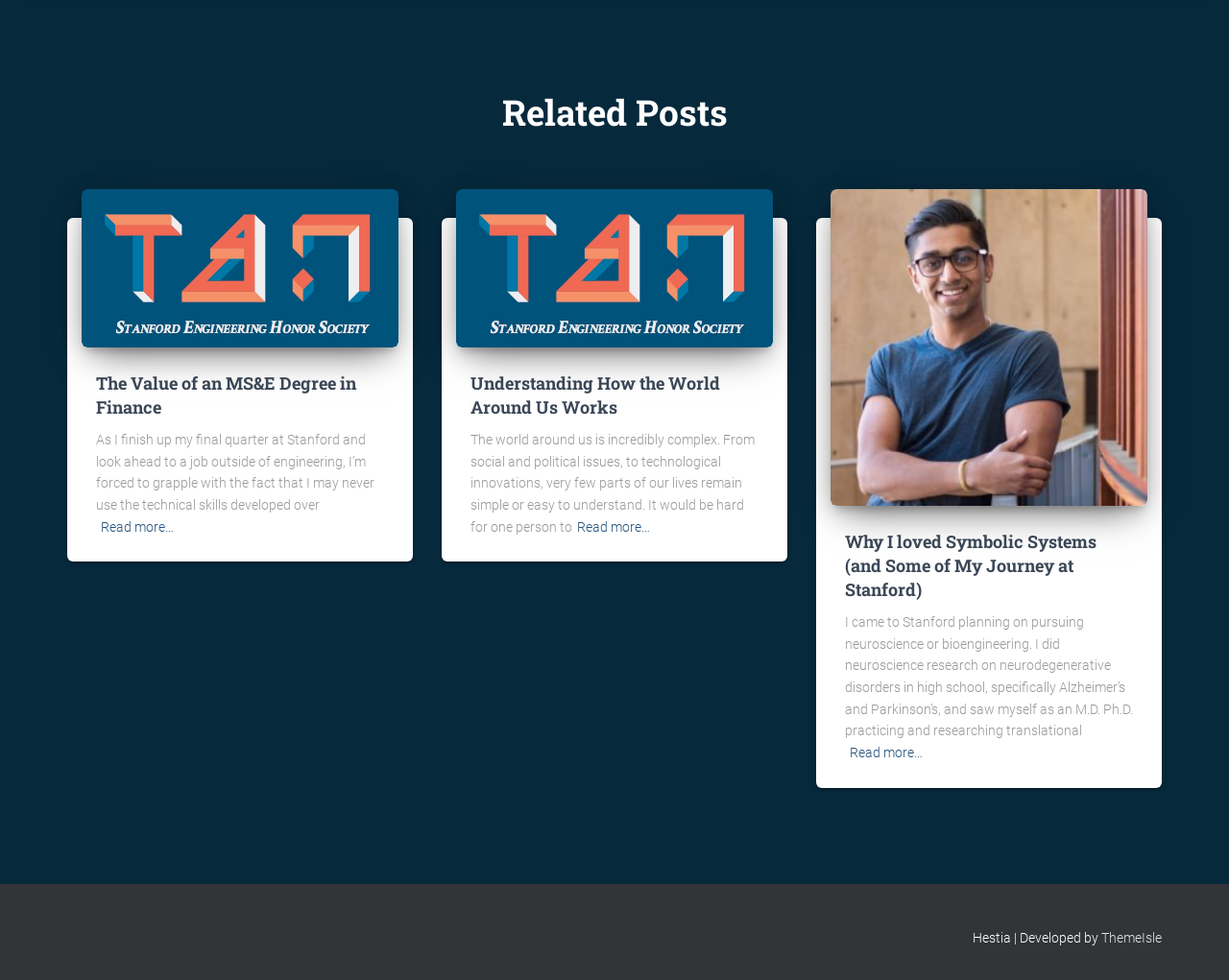What is the title of the first related post?
Refer to the image and give a detailed answer to the query.

I determined the answer by looking at the first related post heading, which is 'The Value of an MS&E Degree in Finance'.